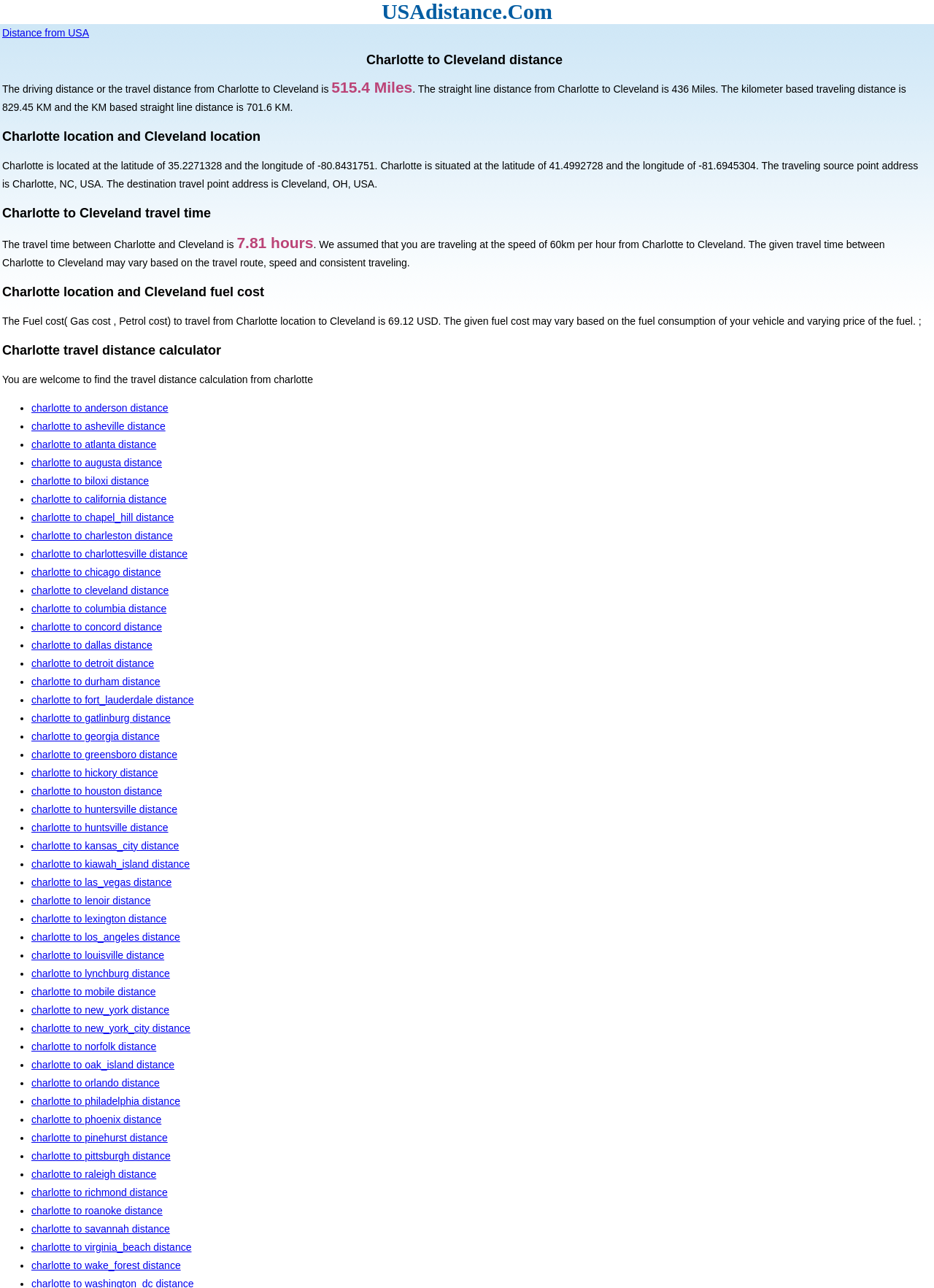Specify the bounding box coordinates of the element's area that should be clicked to execute the given instruction: "Go to the 'Nosotros' page". The coordinates should be four float numbers between 0 and 1, i.e., [left, top, right, bottom].

None